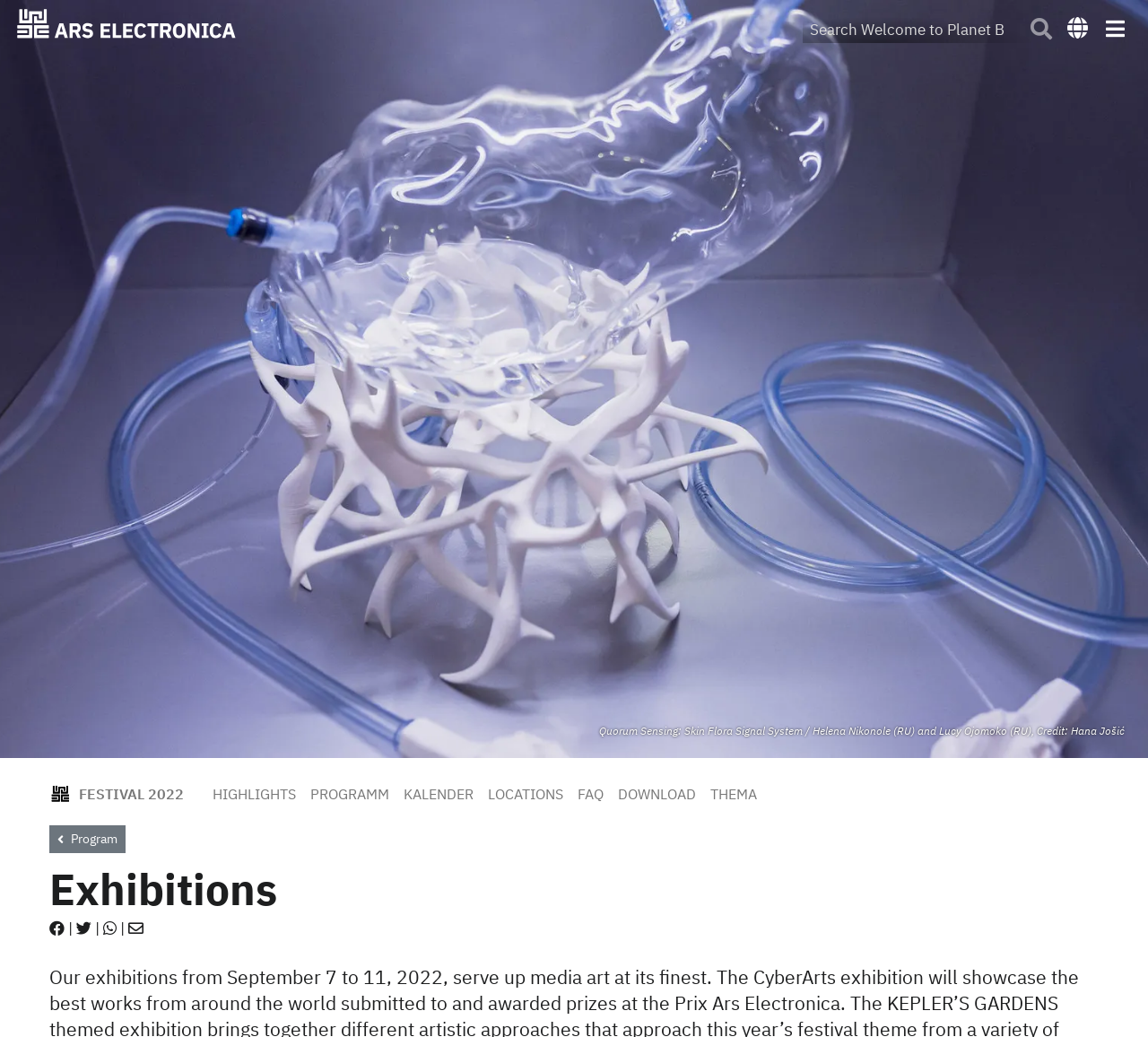Find the bounding box coordinates for the element that must be clicked to complete the instruction: "Show language menu". The coordinates should be four float numbers between 0 and 1, indicated as [left, top, right, bottom].

[0.926, 0.011, 0.951, 0.039]